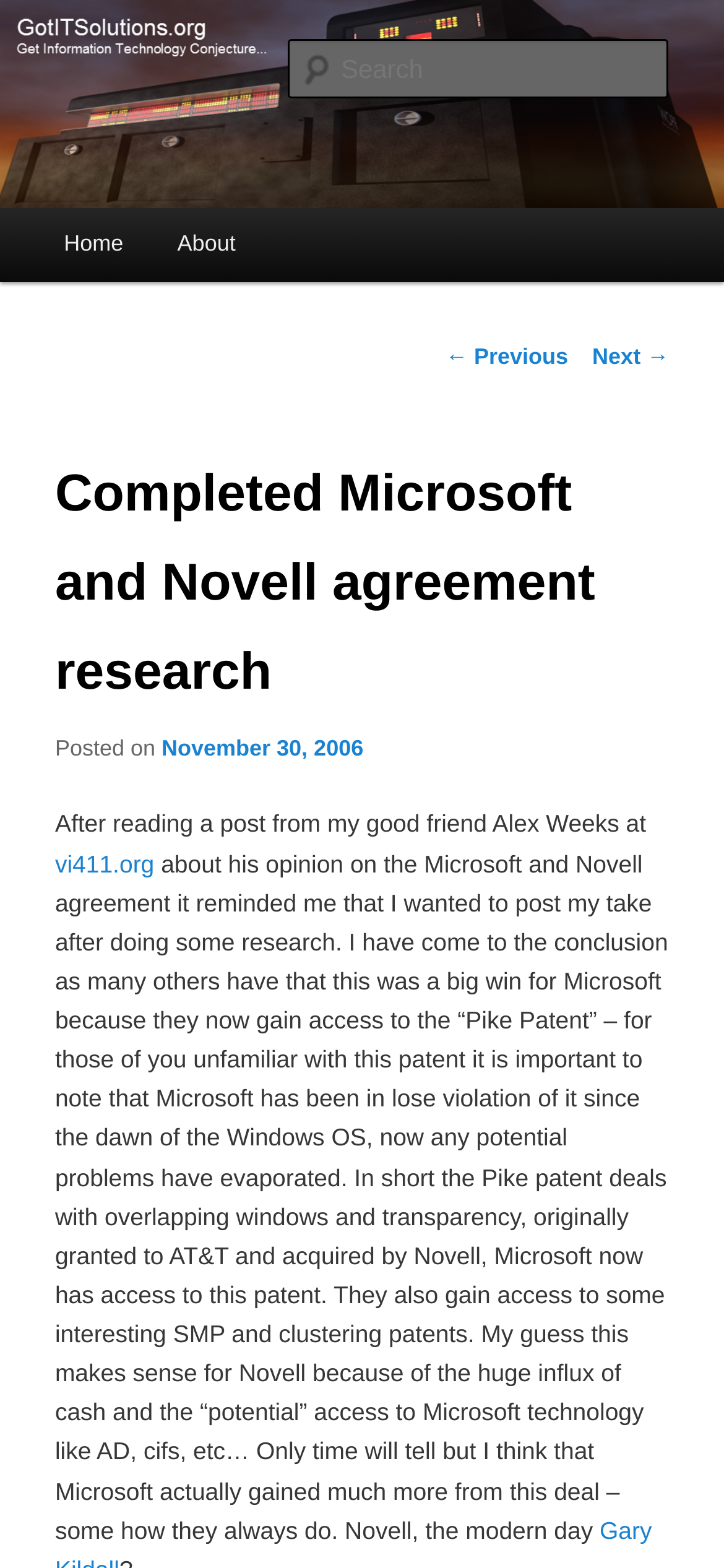What is the 'Pike Patent' related to?
Kindly give a detailed and elaborate answer to the question.

The 'Pike Patent' is related to overlapping windows and transparency, as mentioned in the text 'the Pike patent deals with overlapping windows and transparency, originally granted to AT&T and acquired by Novell, Microsoft now has access to this patent'.